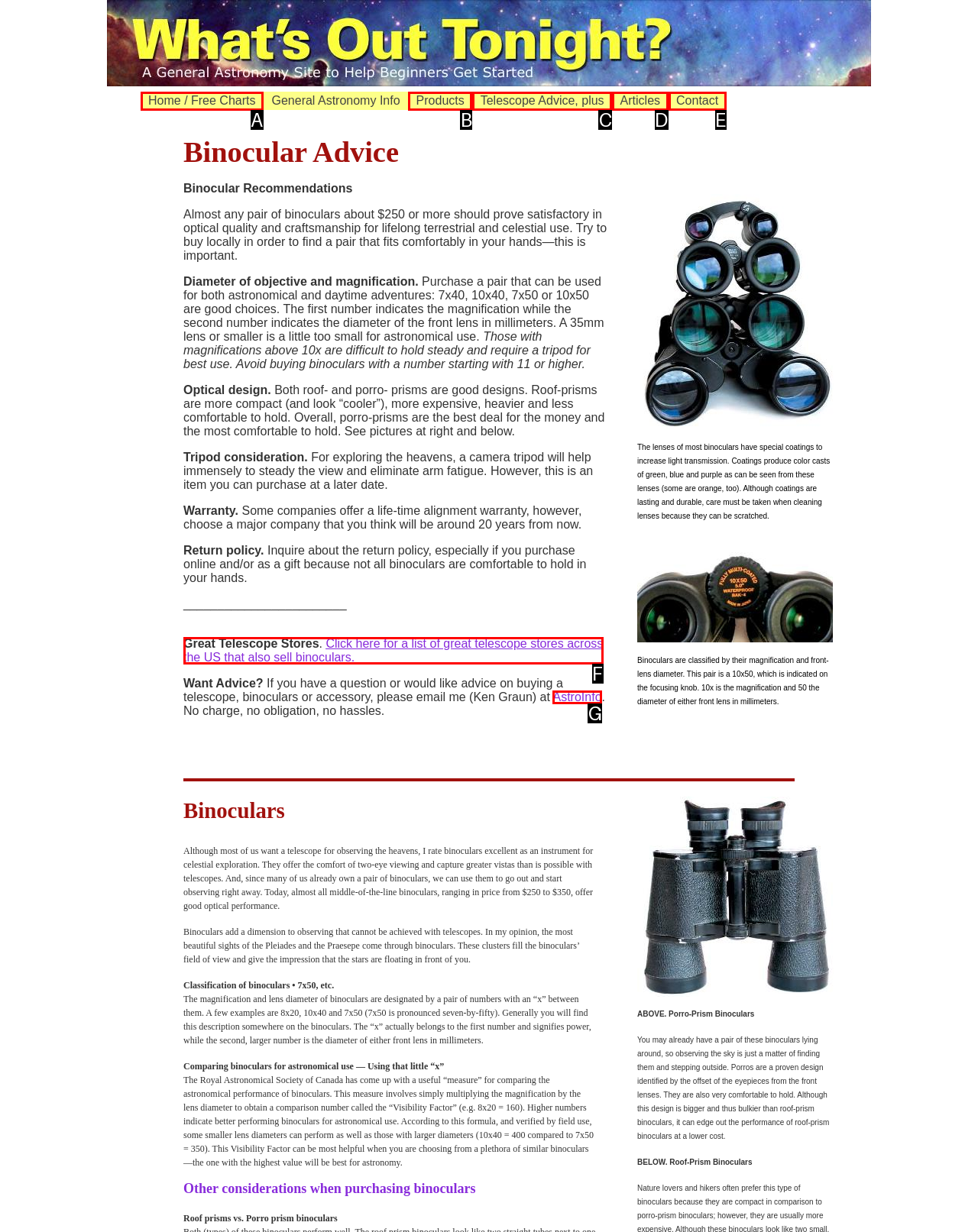Find the UI element described as: Contact
Reply with the letter of the appropriate option.

E